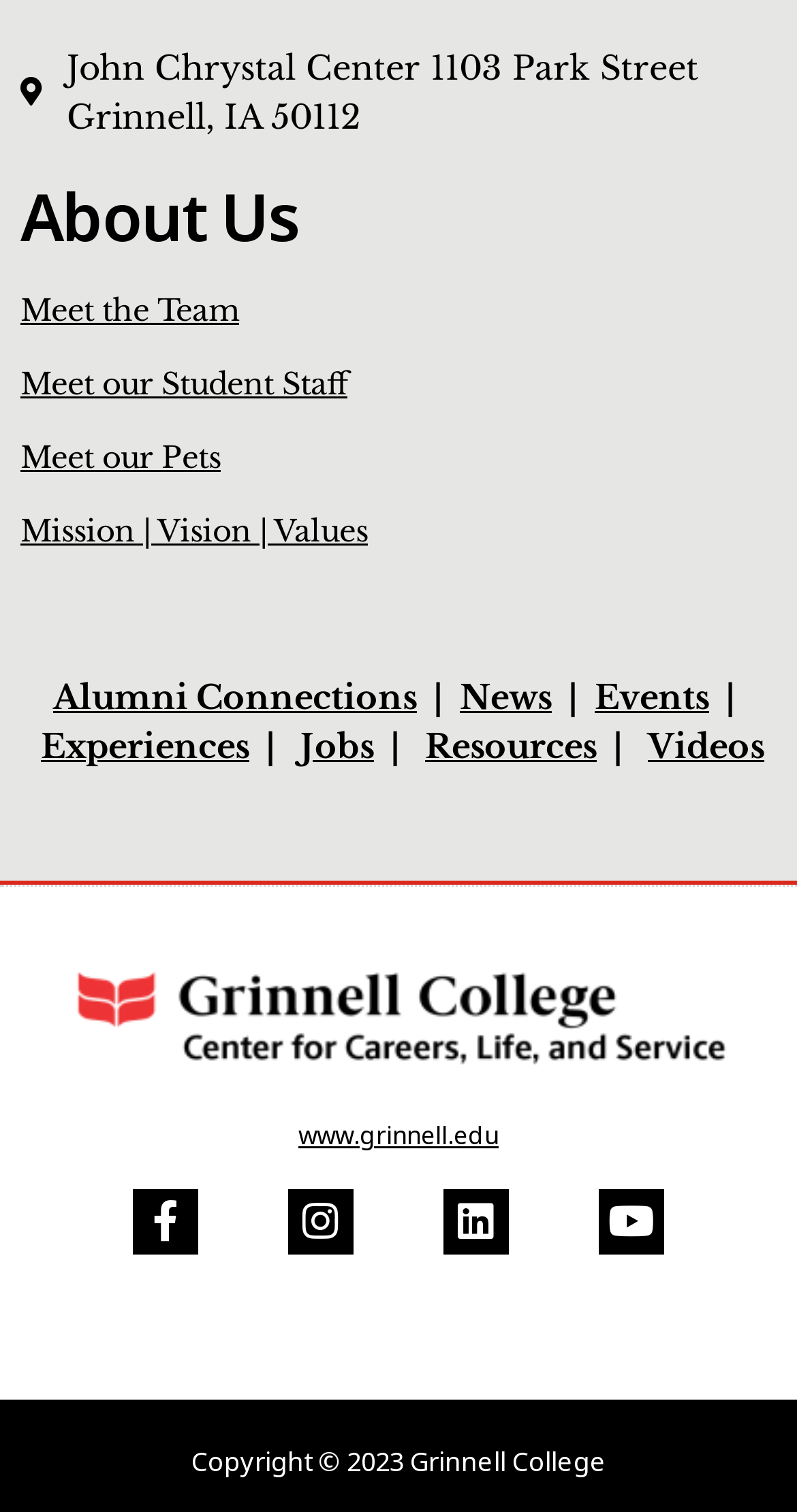Please provide a brief answer to the question using only one word or phrase: 
What is the year of the copyright?

2023